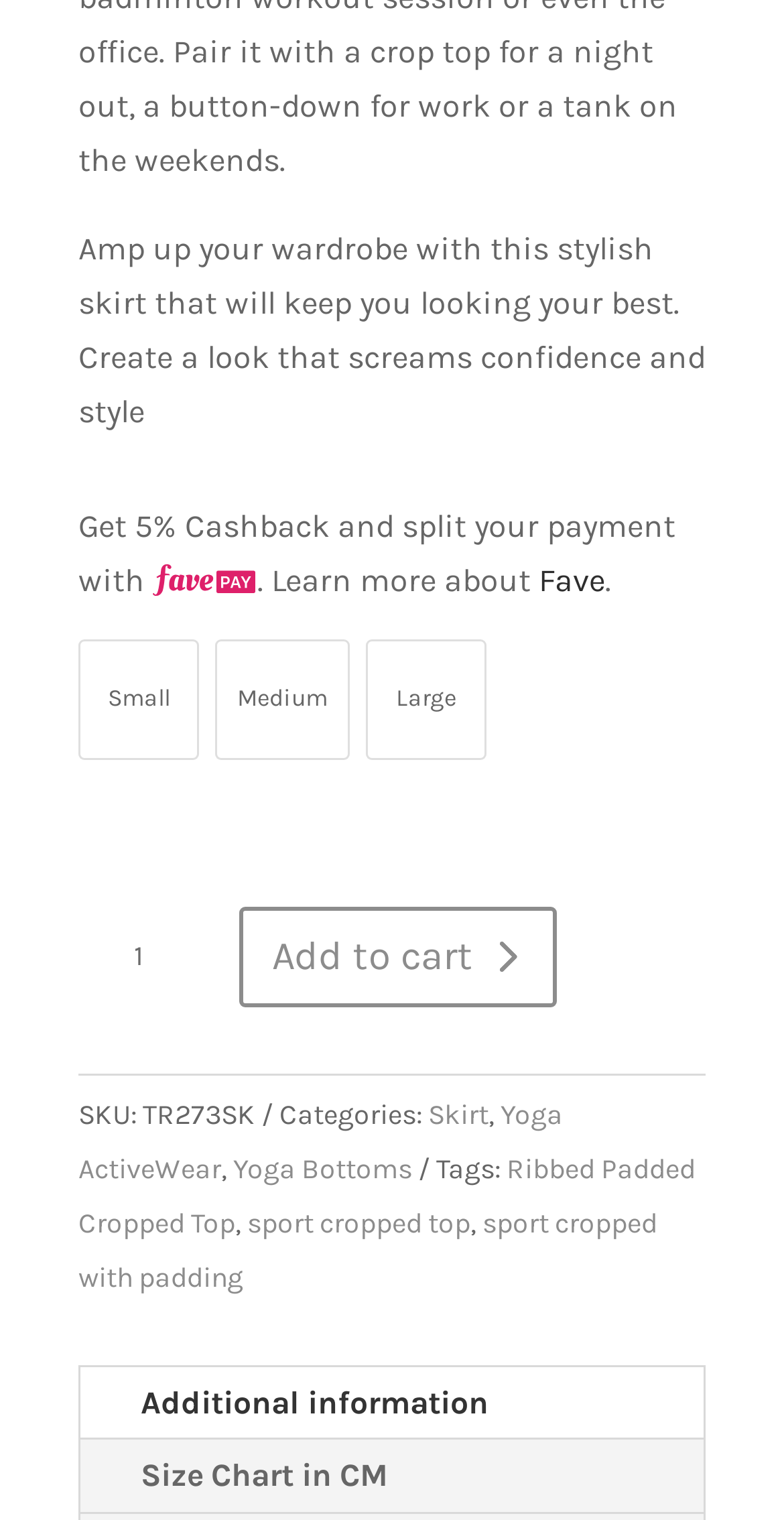Look at the image and answer the question in detail:
What is the SKU of the product?

I found the SKU of the product by reading the text 'SKU: TR273SK' located near the bottom of the page.